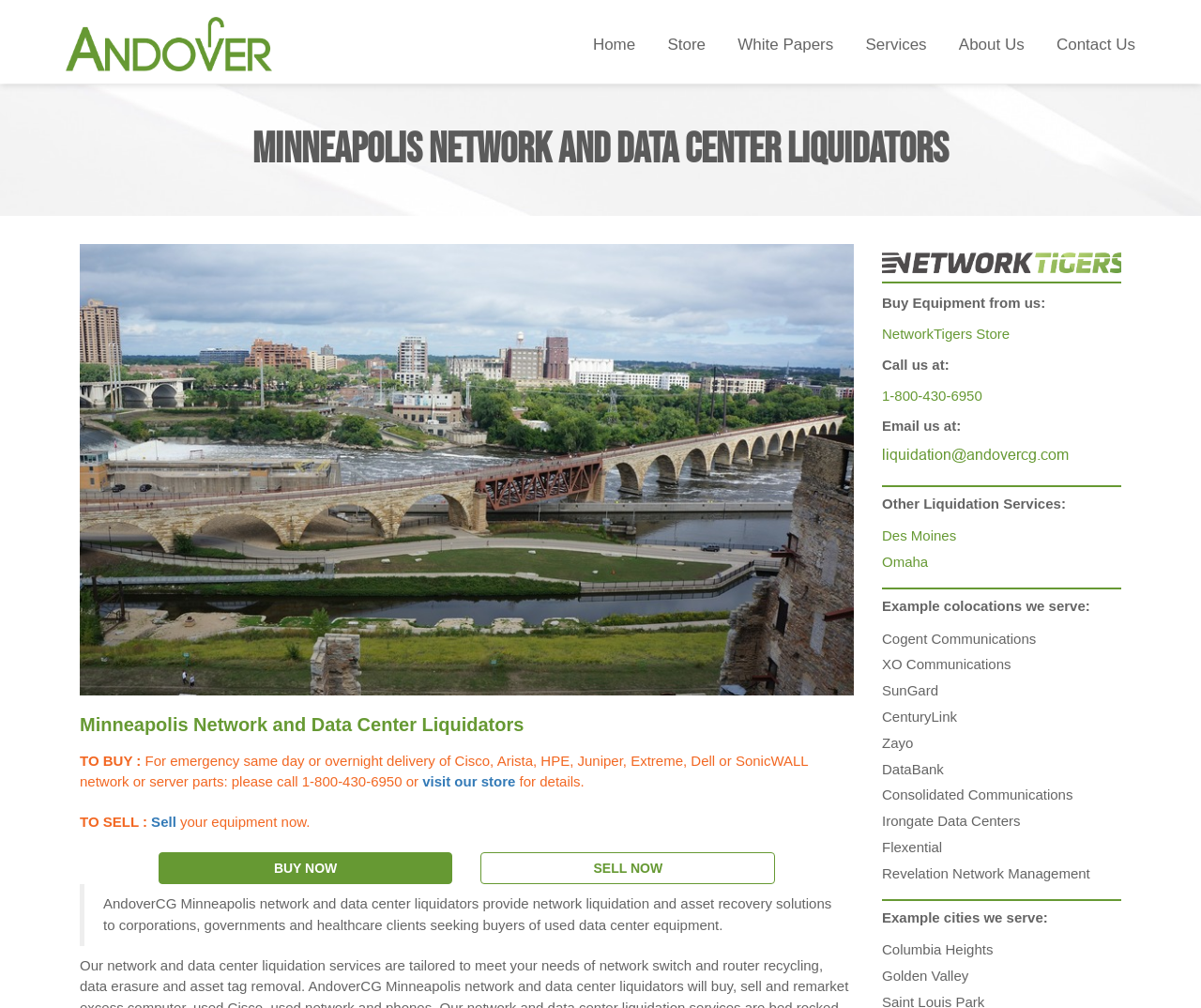Determine the bounding box coordinates for the UI element matching this description: "Sell".

[0.123, 0.807, 0.147, 0.823]